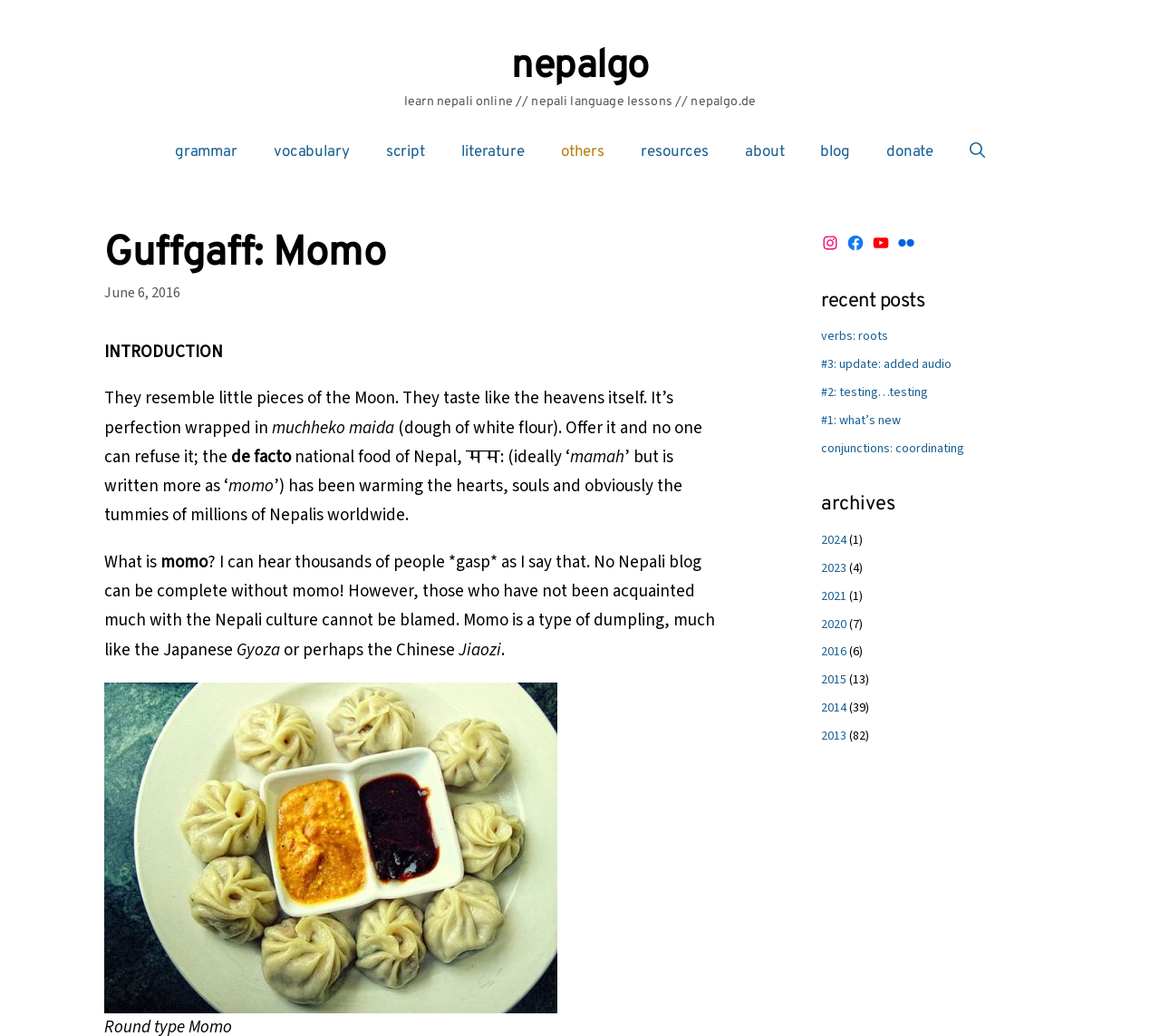What is the date of the blog post?
Based on the image, provide a one-word or brief-phrase response.

June 6, 2016